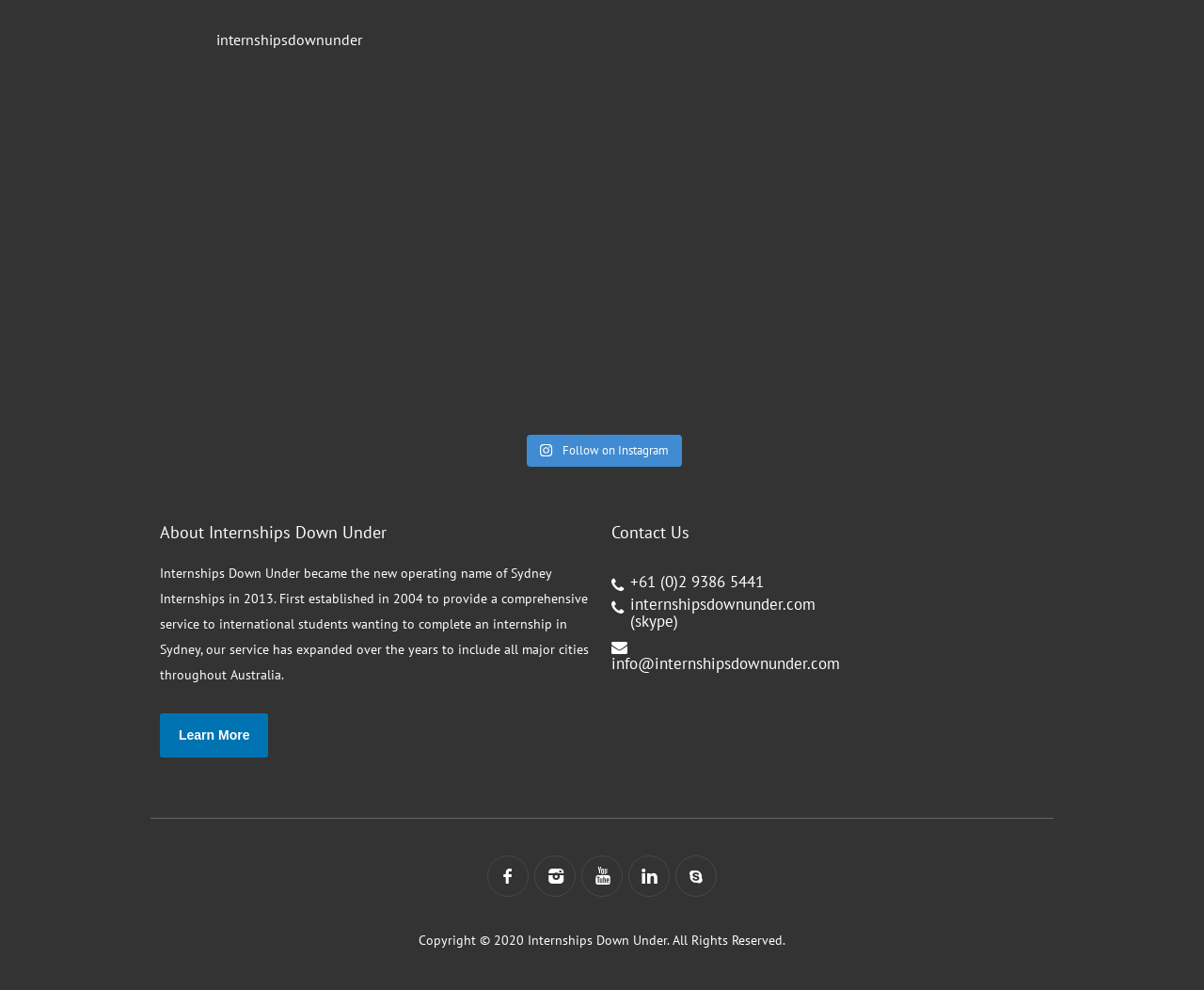Determine the bounding box coordinates of the region to click in order to accomplish the following instruction: "Follow on Instagram". Provide the coordinates as four float numbers between 0 and 1, specifically [left, top, right, bottom].

[0.438, 0.439, 0.566, 0.471]